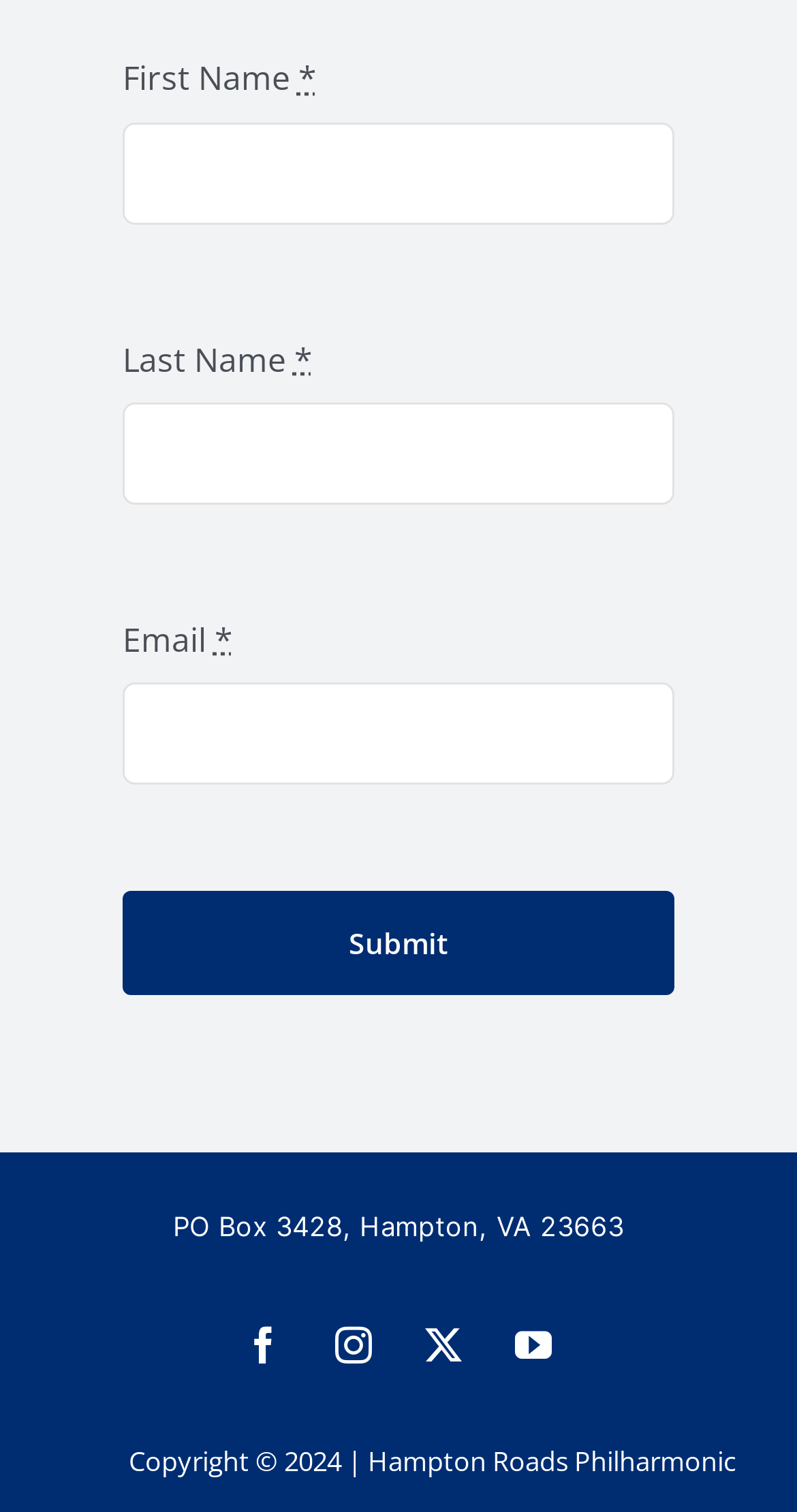Respond to the question below with a single word or phrase: What is the required information to submit?

First Name, Last Name, Email